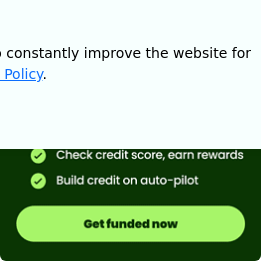What is the label on the prominent button?
Using the details from the image, give an elaborate explanation to answer the question.

The caption highlights that the green button in the center of the image is labeled 'Get funded now', inviting users to engage with the service.